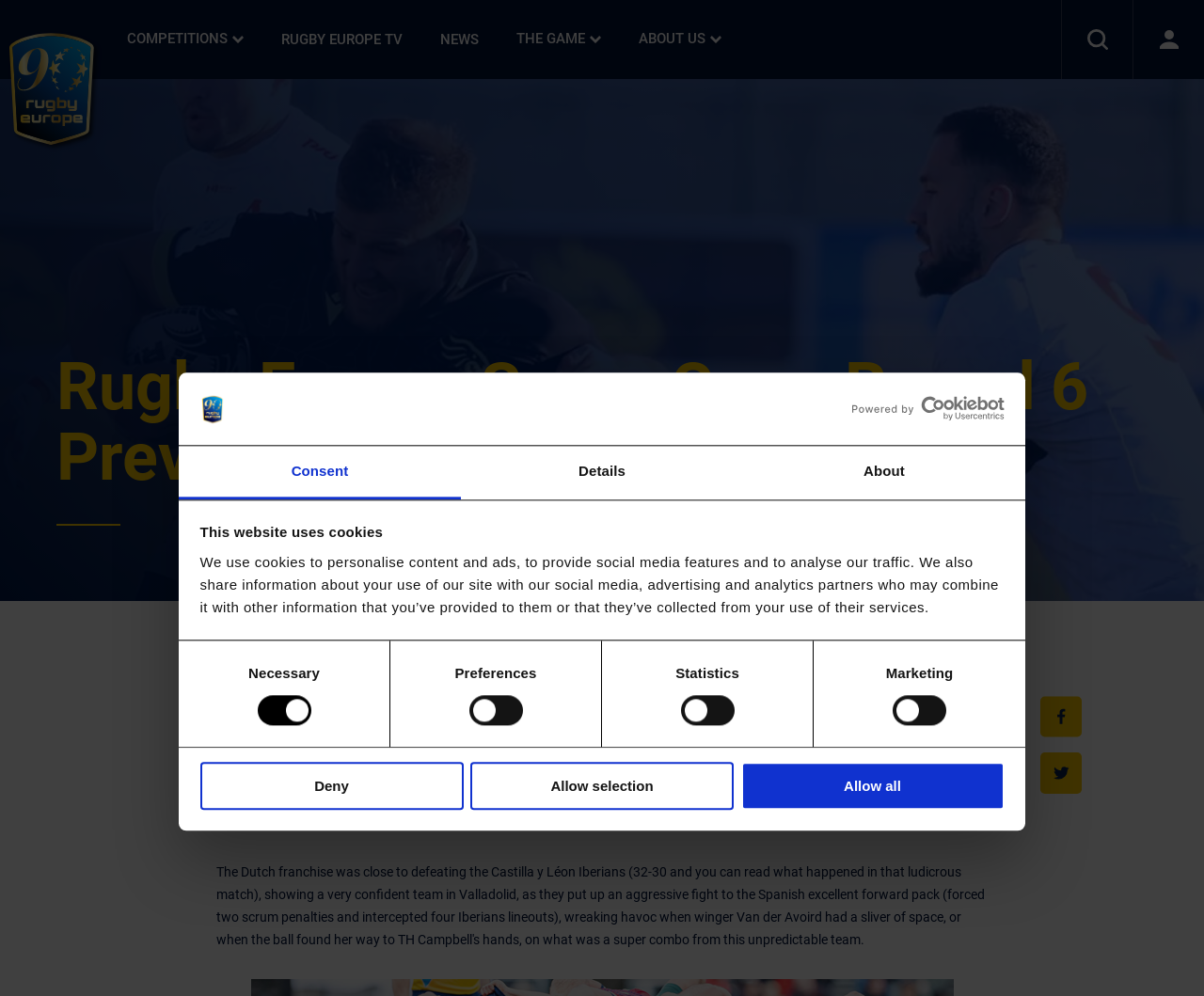Determine the bounding box coordinates for the clickable element to execute this instruction: "Click Rugby Europe TV". Provide the coordinates as four float numbers between 0 and 1, i.e., [left, top, right, bottom].

[0.222, 0.0, 0.354, 0.079]